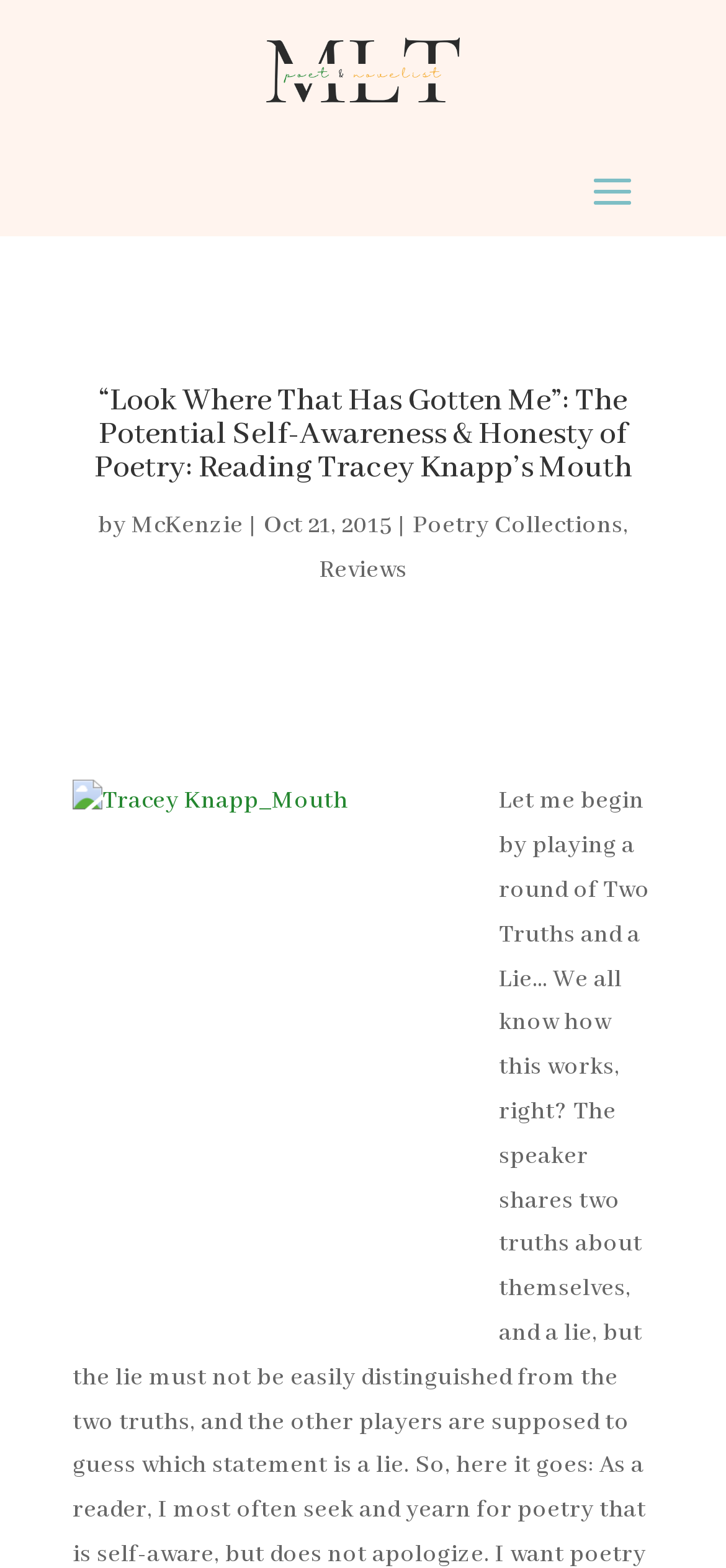Give a one-word or phrase response to the following question: What is the name of the poetry book being reviewed?

Mouth